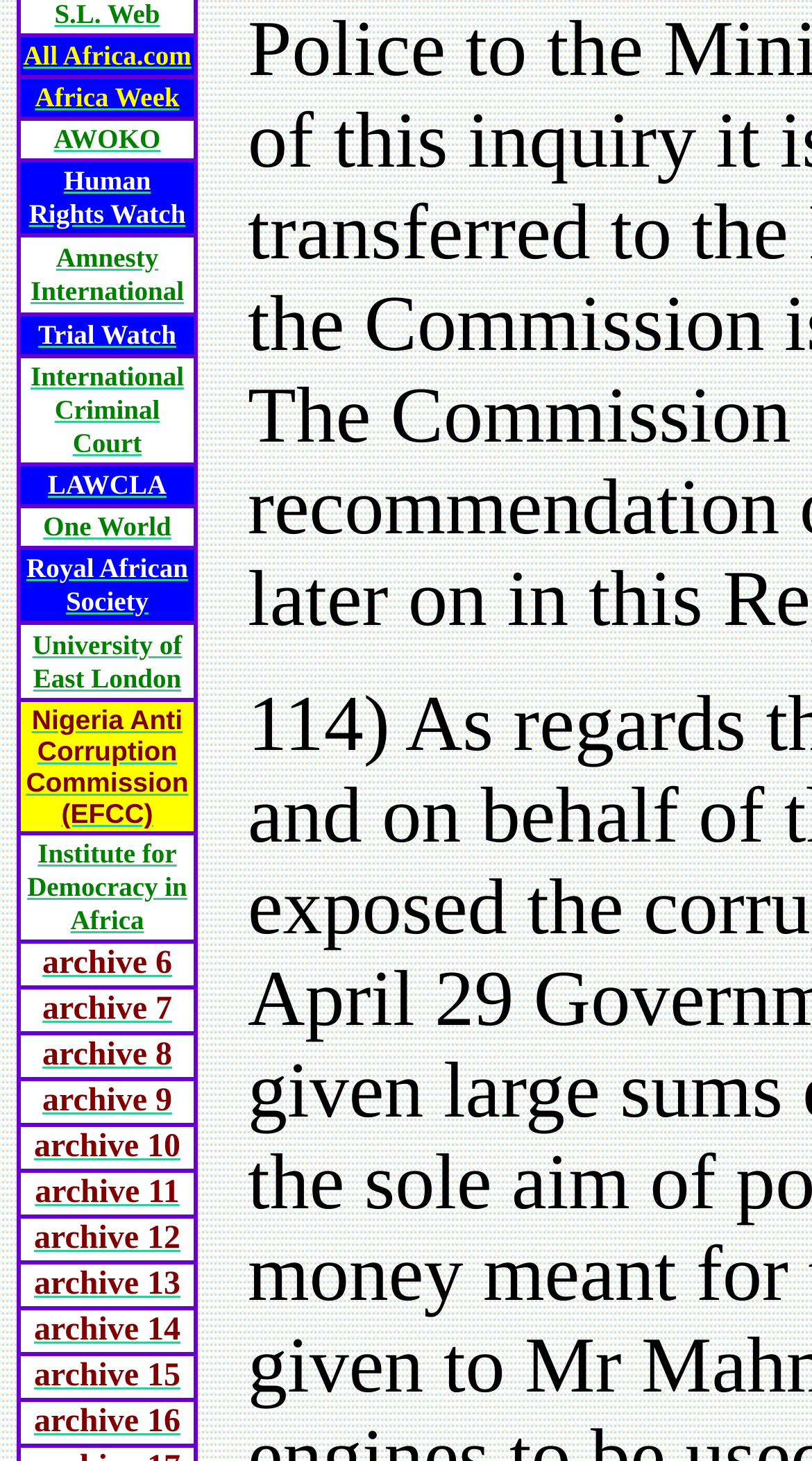Answer the question below in one word or phrase:
How many links are there on the webpage?

26